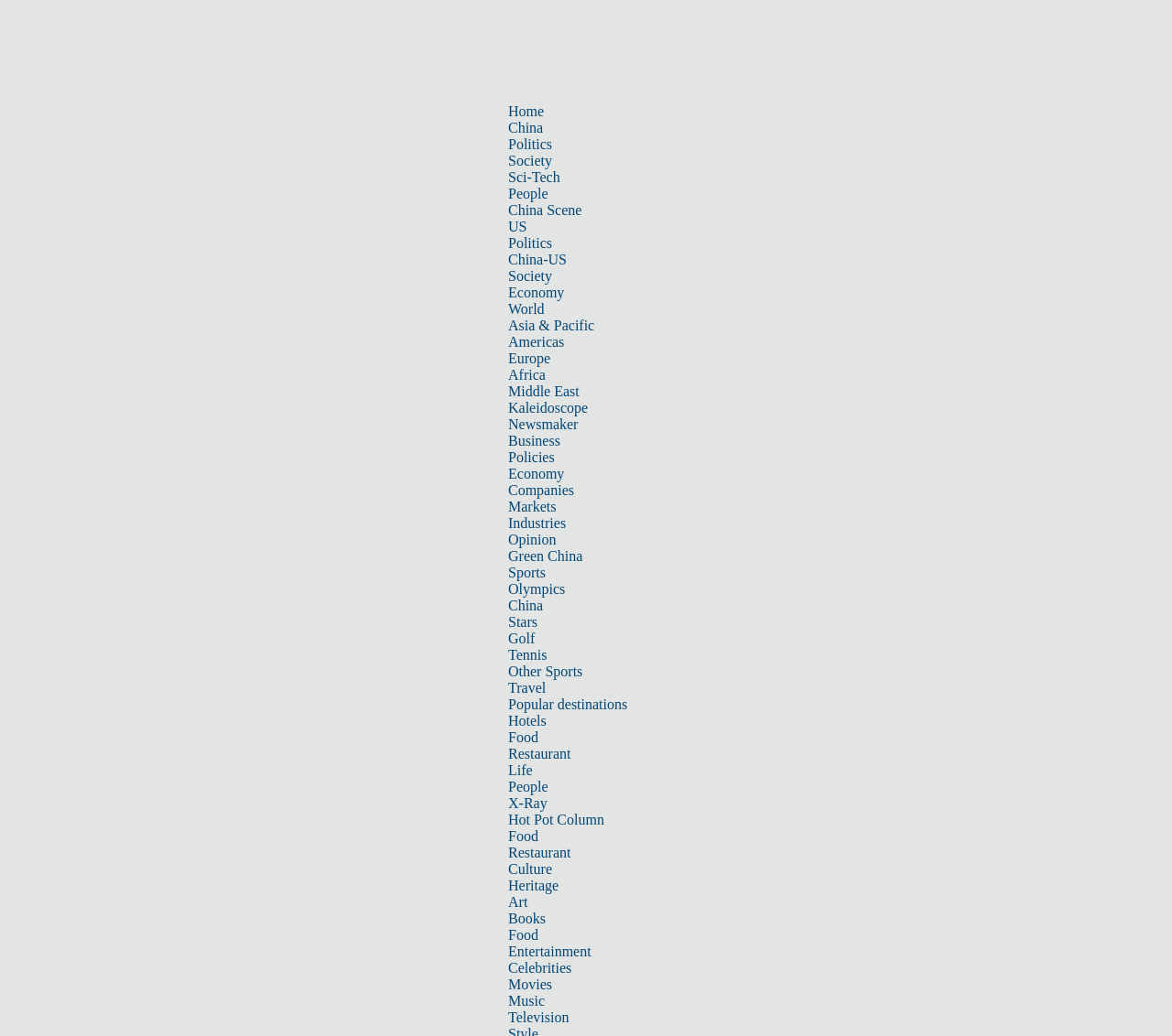Find the bounding box coordinates of the element you need to click on to perform this action: 'Check out the 'Entertainment' section'. The coordinates should be represented by four float values between 0 and 1, in the format [left, top, right, bottom].

[0.434, 0.911, 0.504, 0.926]